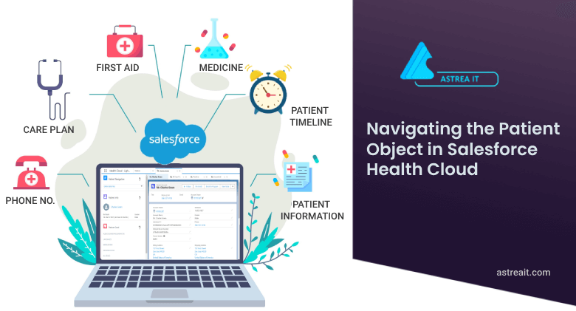Describe the image with as much detail as possible.

The image depicts a vibrant and informative graphic titled "Navigating the Patient Object in Salesforce Health Cloud." It features a central laptop illustration showcasing Salesforce Health Cloud with a variety of essential healthcare elements and icons emanating from it. Surrounding the laptop are images representing crucial aspects of patient care, including a first aid kit, medicine, a patient timeline, patient information, a care plan, and contact details like a phone number. Each icon is connected to the laptop, emphasizing the interconnectedness of data management in healthcare through the Salesforce platform. The right side of the image includes the logo "ASTREA IT," reflecting the company’s branding alongside the key topic of the graphic, making it an effective visual aid for understanding patient-centric solutions in the health cloud environment.